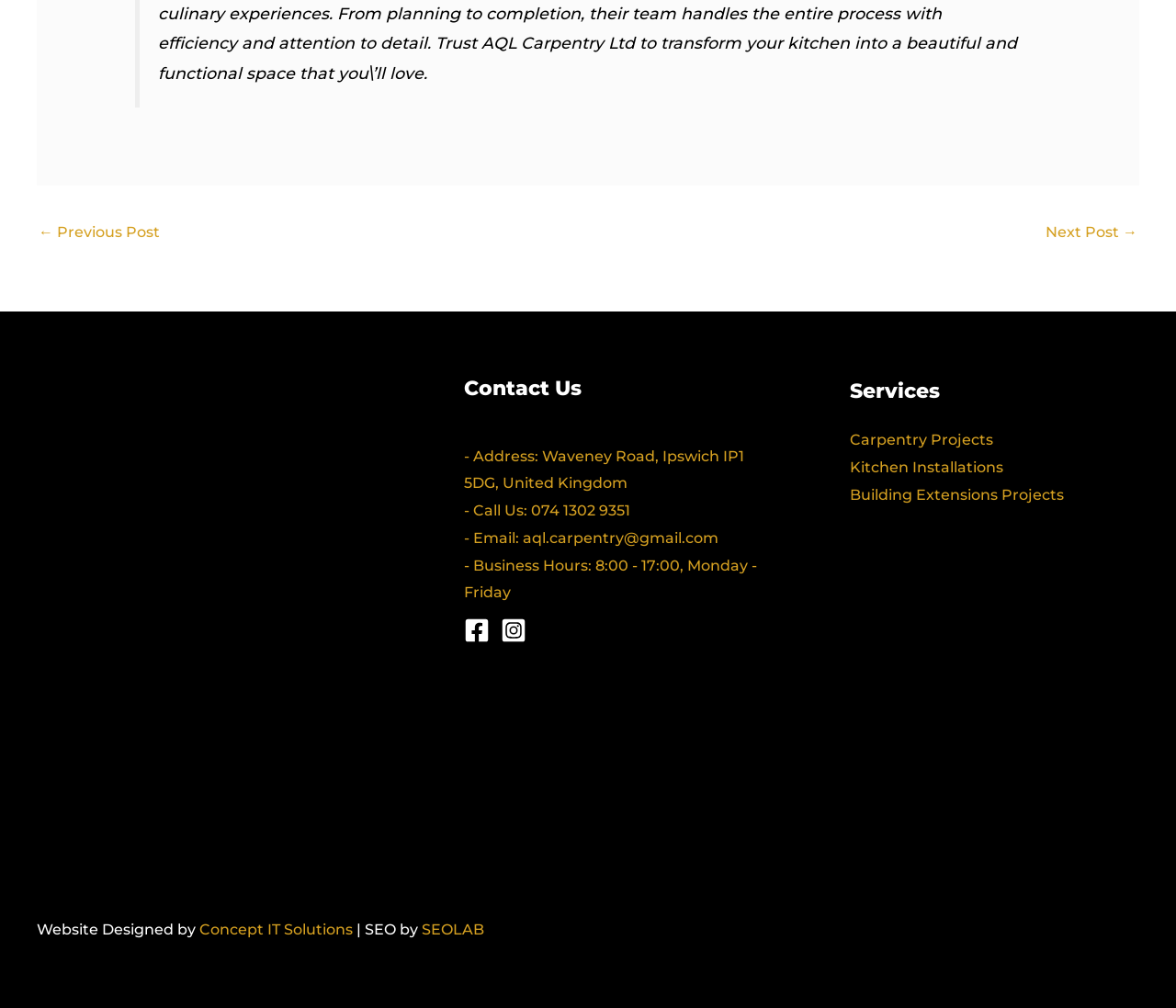Find the bounding box of the element with the following description: "Next Post →". The coordinates must be four float numbers between 0 and 1, formatted as [left, top, right, bottom].

[0.889, 0.215, 0.967, 0.249]